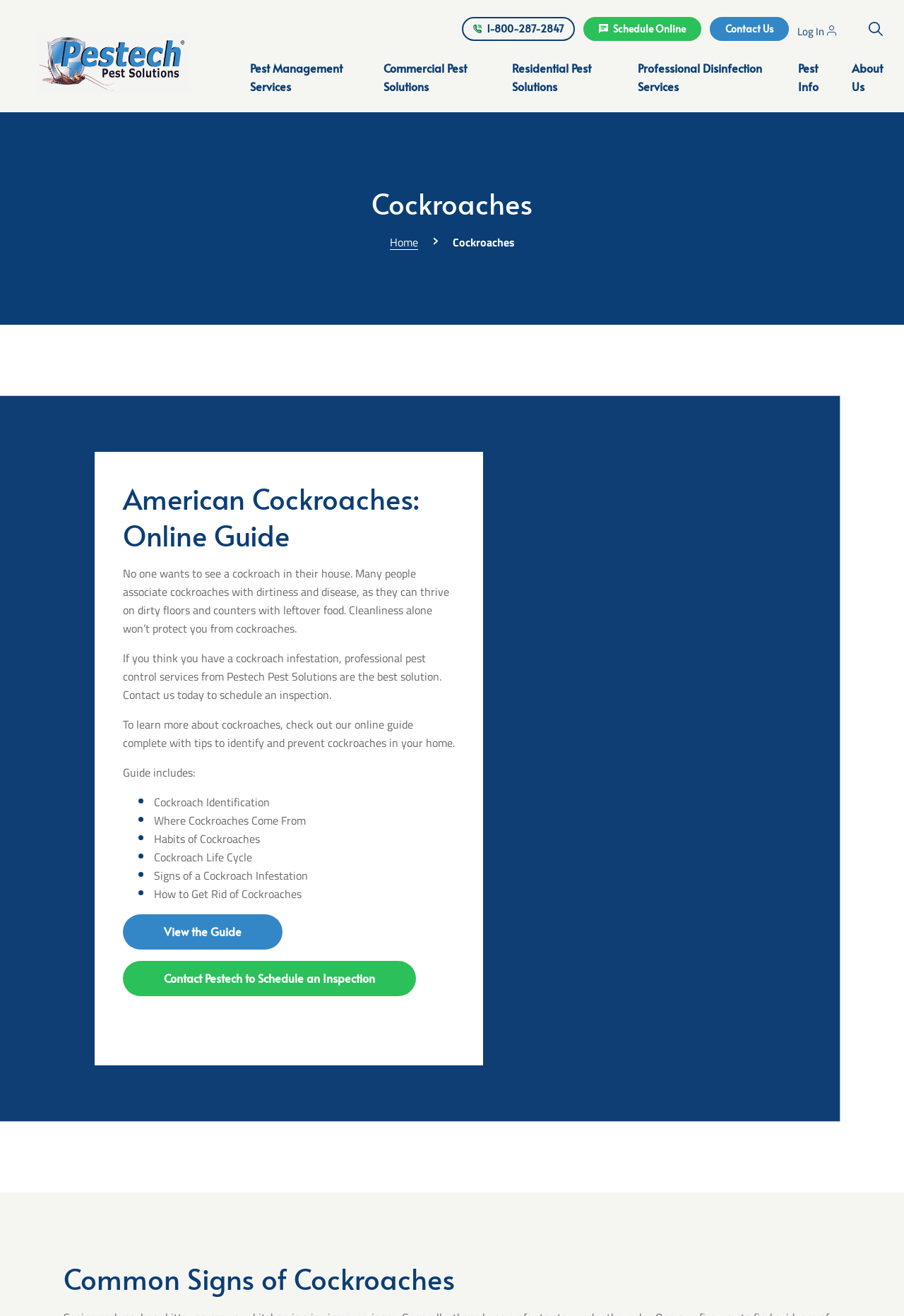What is the purpose of Pestech Pest Solutions?
Using the image as a reference, answer the question with a short word or phrase.

Professional pest control services